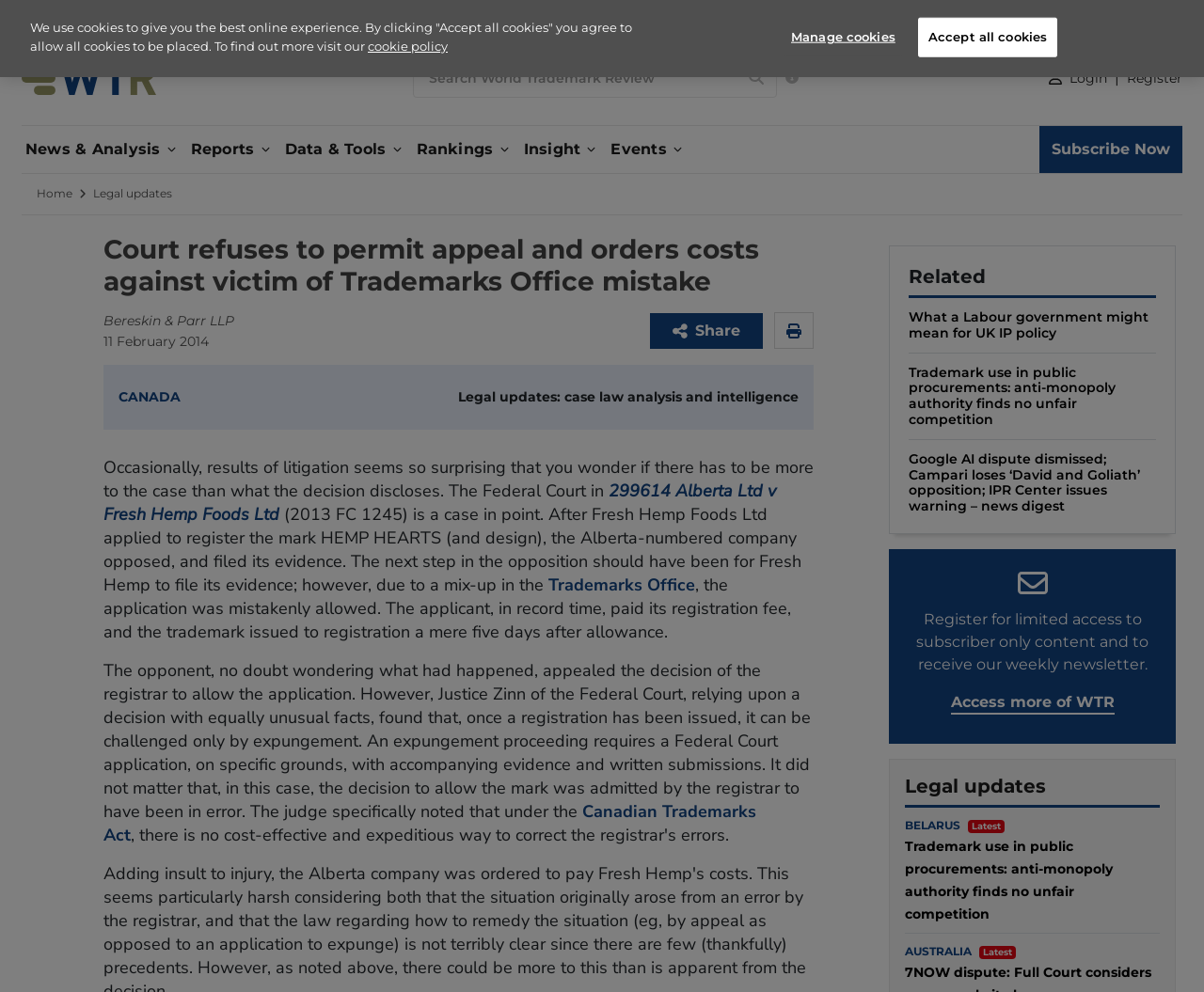Determine the bounding box coordinates of the UI element that matches the following description: "Canadian Trademarks Act". The coordinates should be four float numbers between 0 and 1 in the format [left, top, right, bottom].

[0.086, 0.807, 0.628, 0.853]